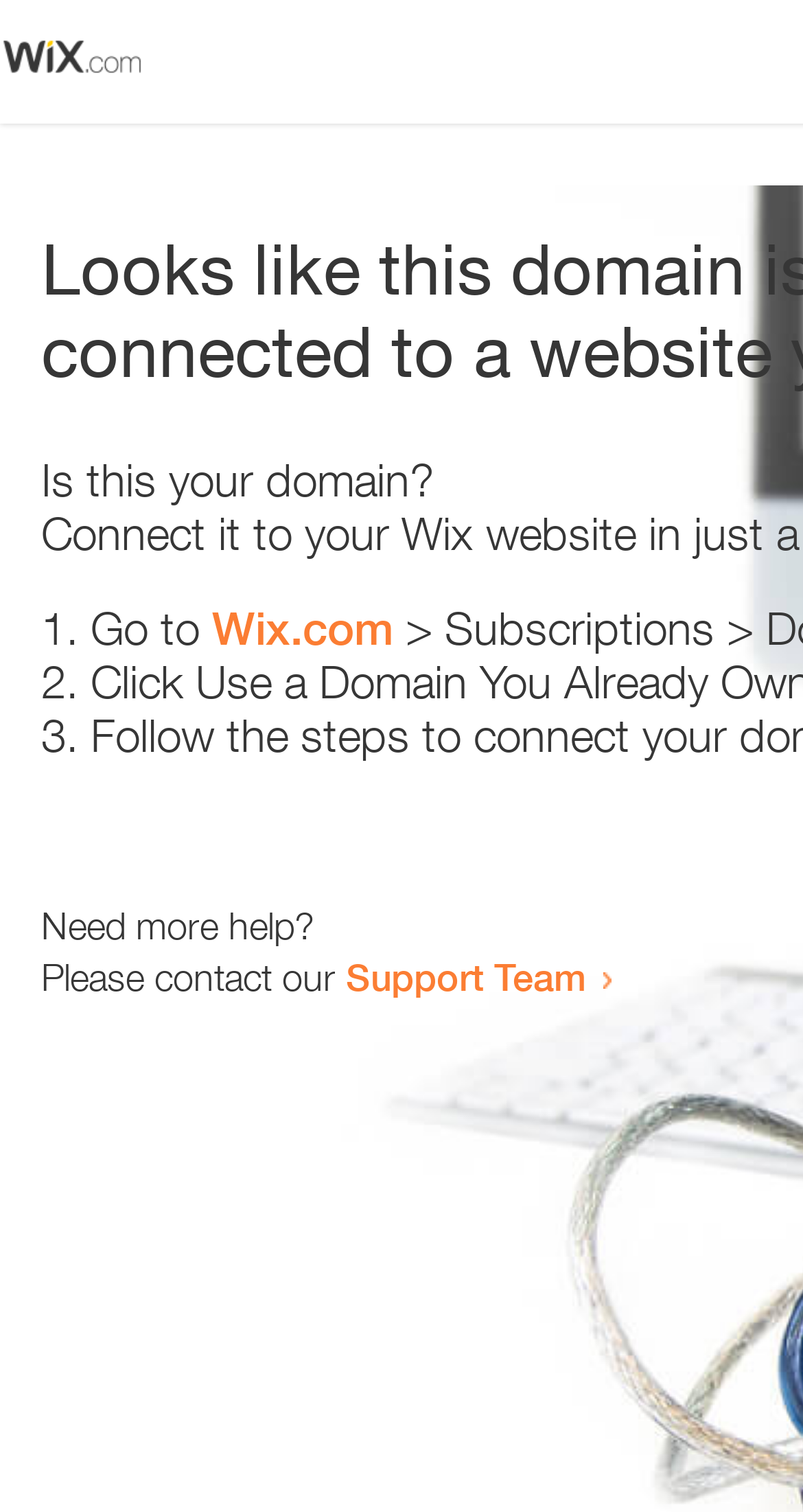What is the text above the list?
Answer the question with a single word or phrase, referring to the image.

Is this your domain?